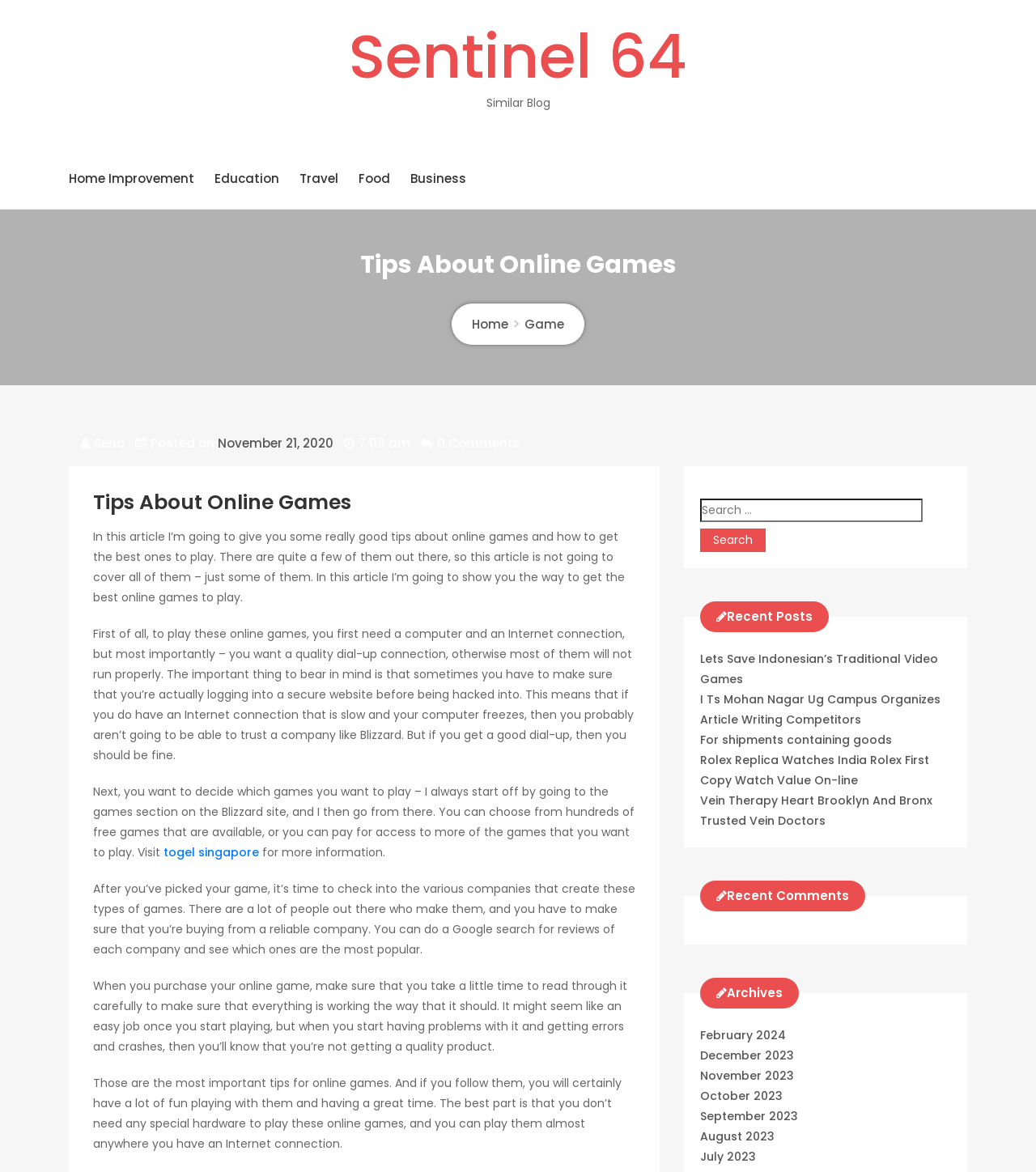Predict the bounding box coordinates of the area that should be clicked to accomplish the following instruction: "Check the 'Recent Posts'". The bounding box coordinates should consist of four float numbers between 0 and 1, i.e., [left, top, right, bottom].

[0.676, 0.513, 0.8, 0.539]